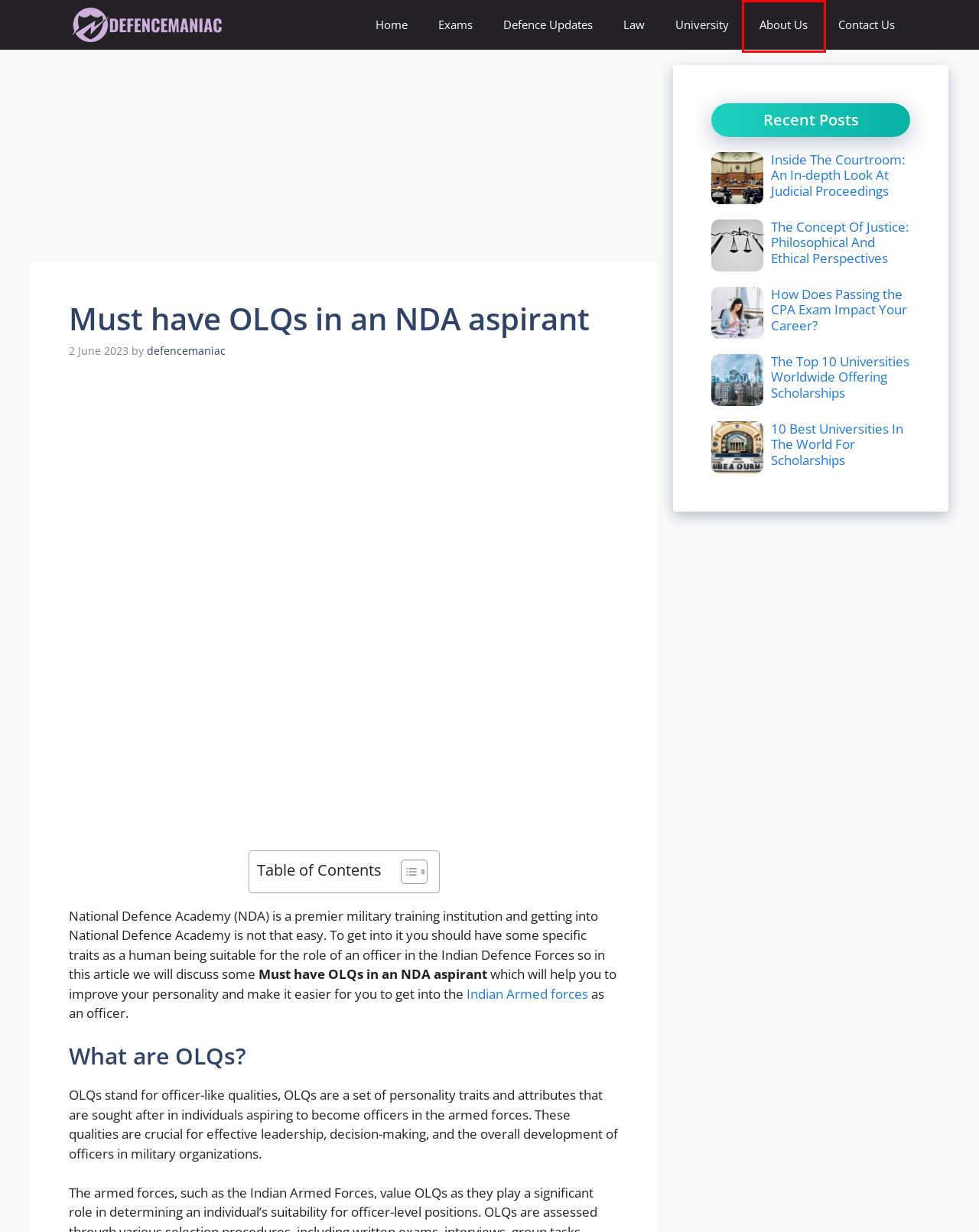Review the screenshot of a webpage containing a red bounding box around an element. Select the description that best matches the new webpage after clicking the highlighted element. The options are:
A. About Us
B. University Archives - Defence Maniac
C. How Does Passing the CPA Exam Impact Your Career?
D. The Top 10 Universities Worldwide Offering Scholarships
E. Inside The Courtroom: An In-depth Look At Judicial Proceedings
F. defencemaniac, Author at Defence Maniac
G. 10 Best Universities In The World For Scholarships
H. Defence Updates Archives - Defence Maniac

A